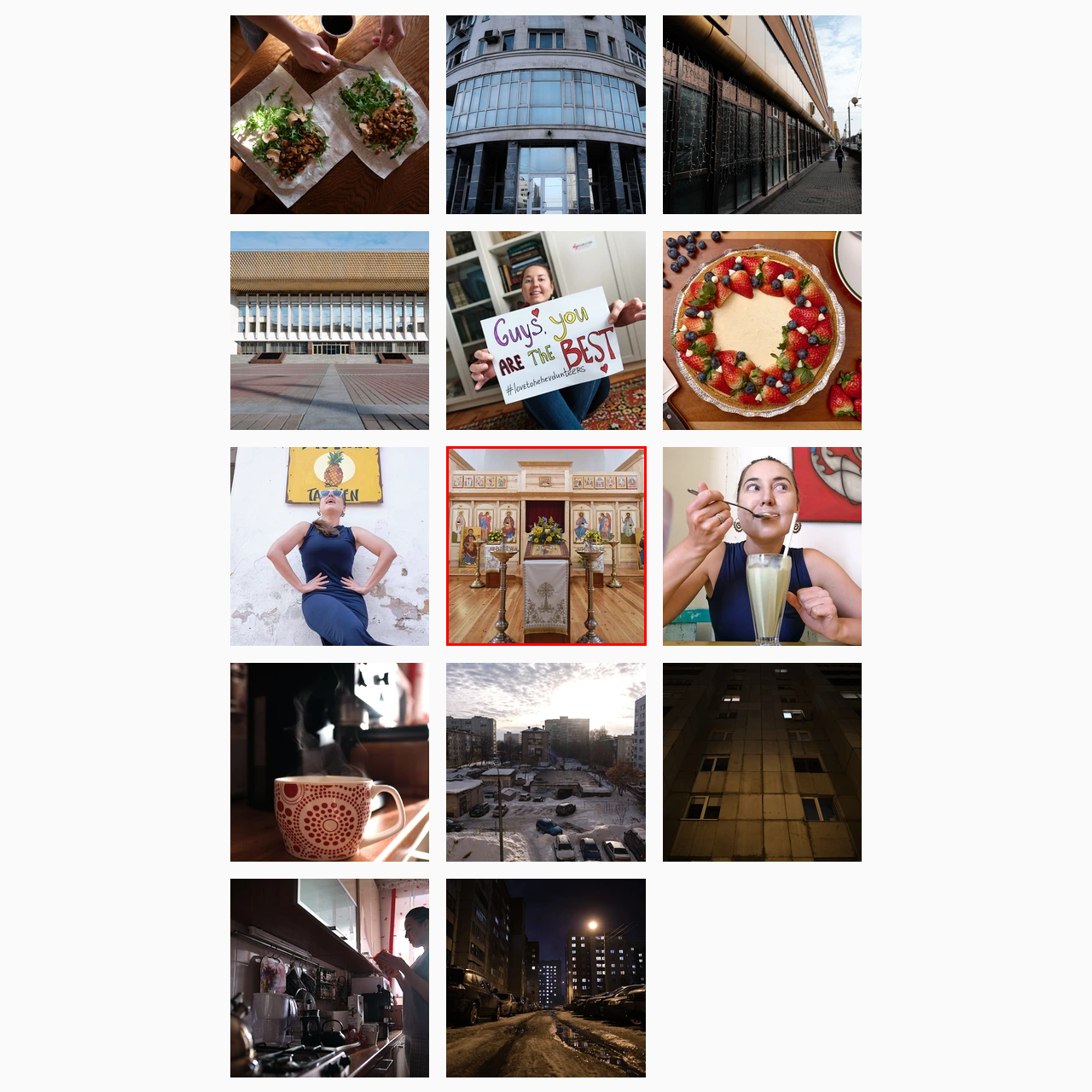What is on the wall behind the altar?
Inspect the image indicated by the red outline and answer the question with a single word or short phrase.

Religious icons